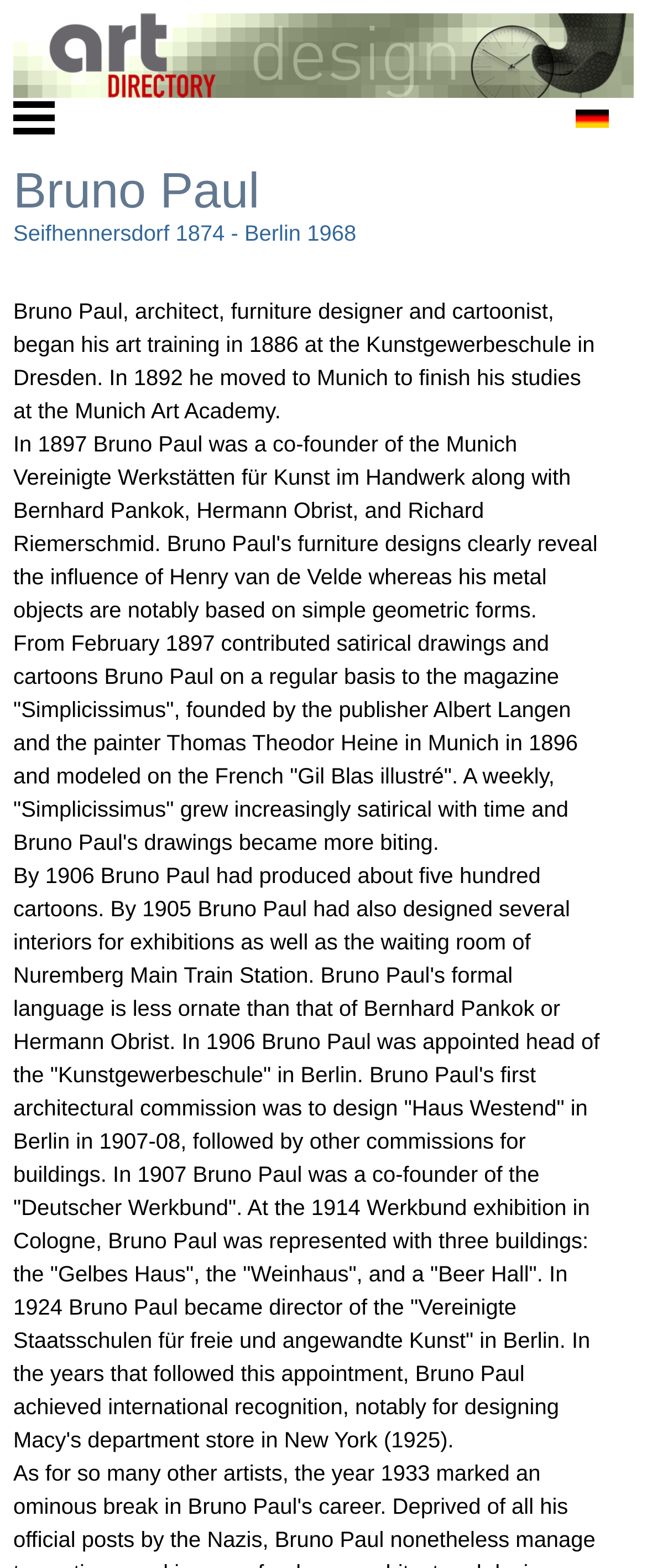What magazine did Bruno Paul contribute to?
Provide a fully detailed and comprehensive answer to the question.

Based on the webpage content, Bruno Paul contributed satirical drawings and cartoons to the magazine 'Simplicissimus' on a regular basis from February 1897. This information is obtained from the static text element that describes Bruno Paul's work with the magazine.